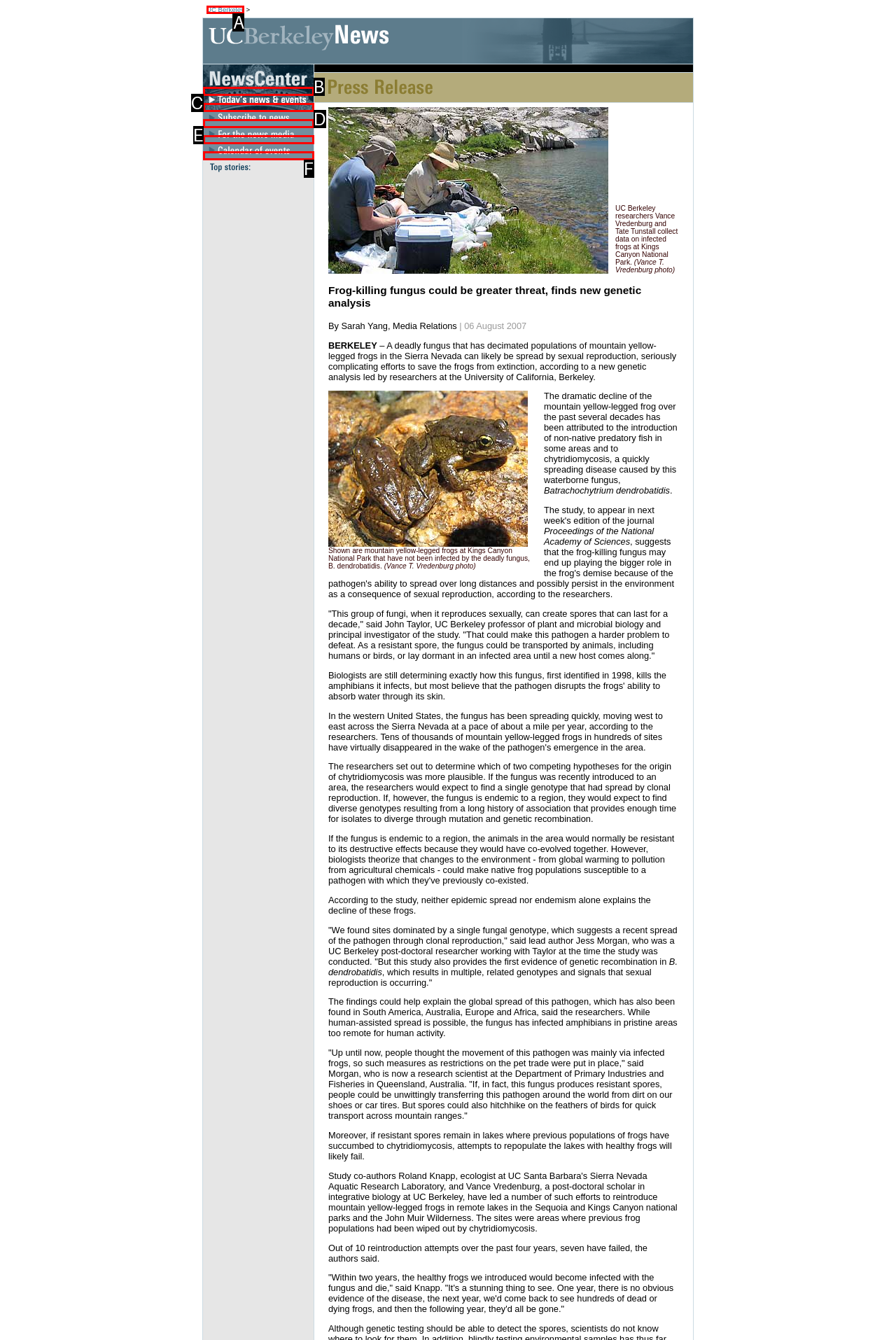Match the following description to the correct HTML element: alt="Calendar of events" name="Image39" Indicate your choice by providing the letter.

F